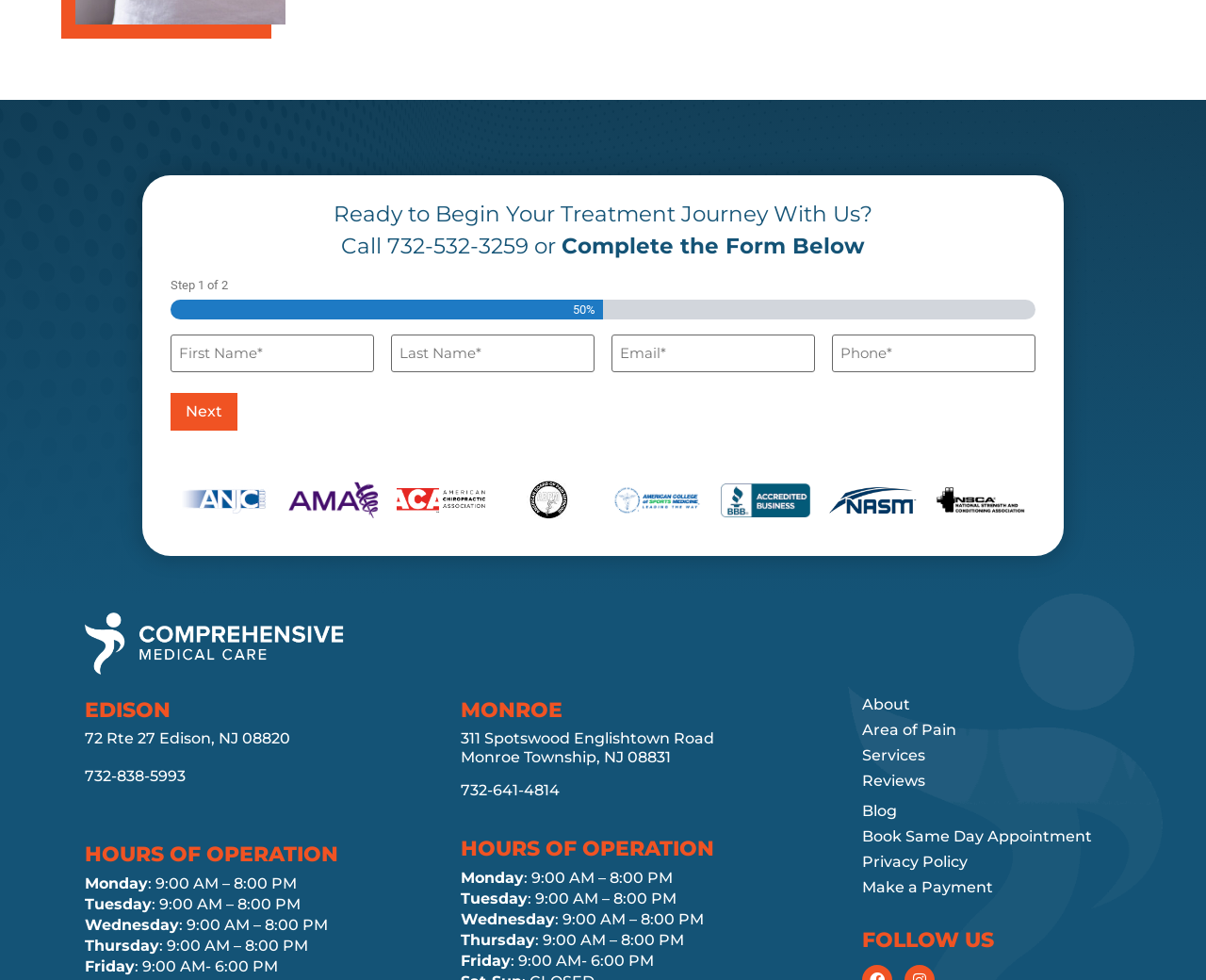Please answer the following query using a single word or phrase: 
What is the purpose of the form on this webpage?

To begin treatment journey